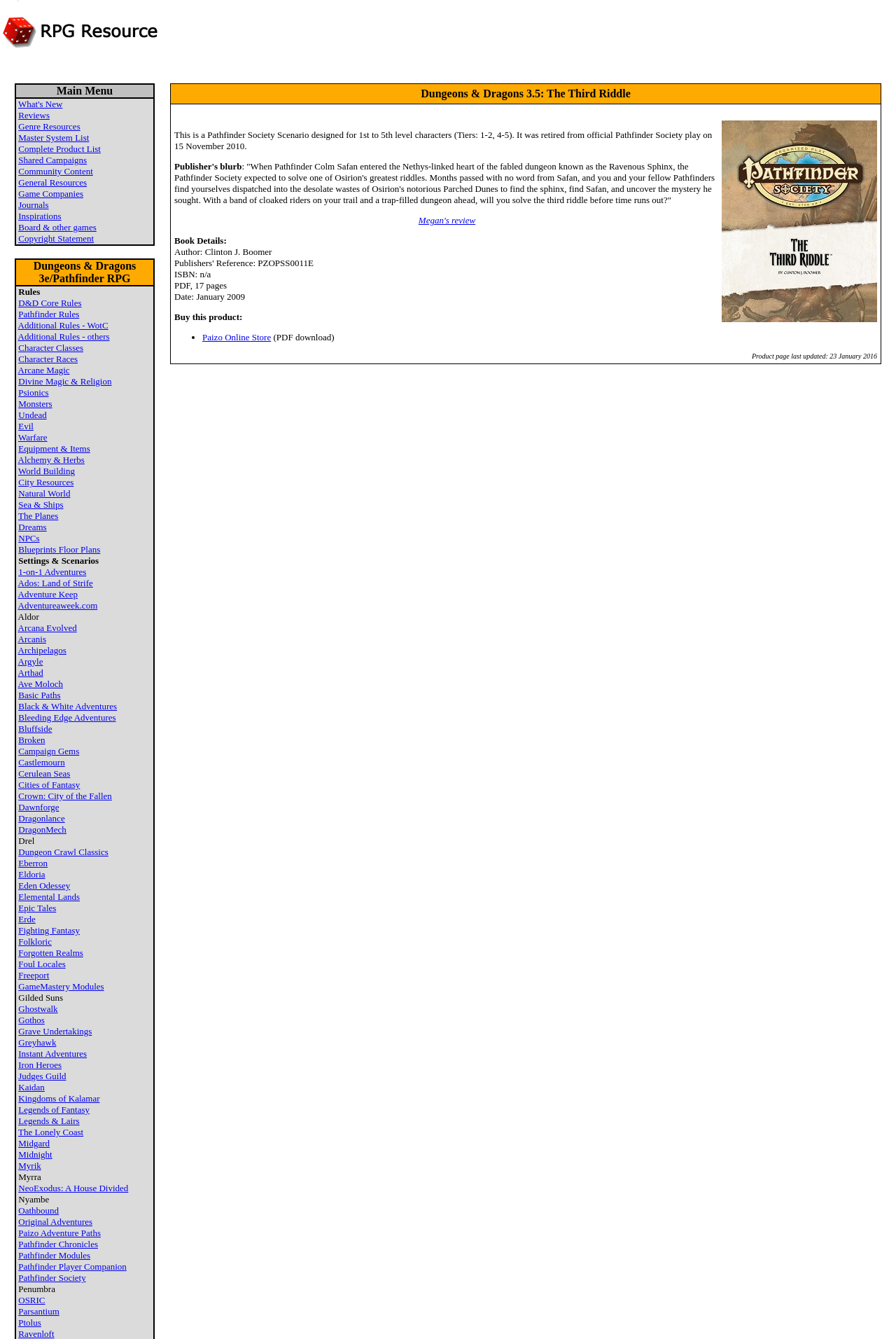Please provide a comprehensive answer to the question based on the screenshot: What is the last link in the 'Dungeons & Dragons 3e/Pathfinder RPG' section?

The last link in the 'Dungeons & Dragons 3e/Pathfinder RPG' section is 'Blueprints Floor Plans', which can be found at the bottom of the table with the header 'Dungeons & Dragons 3e/Pathfinder RPG'.